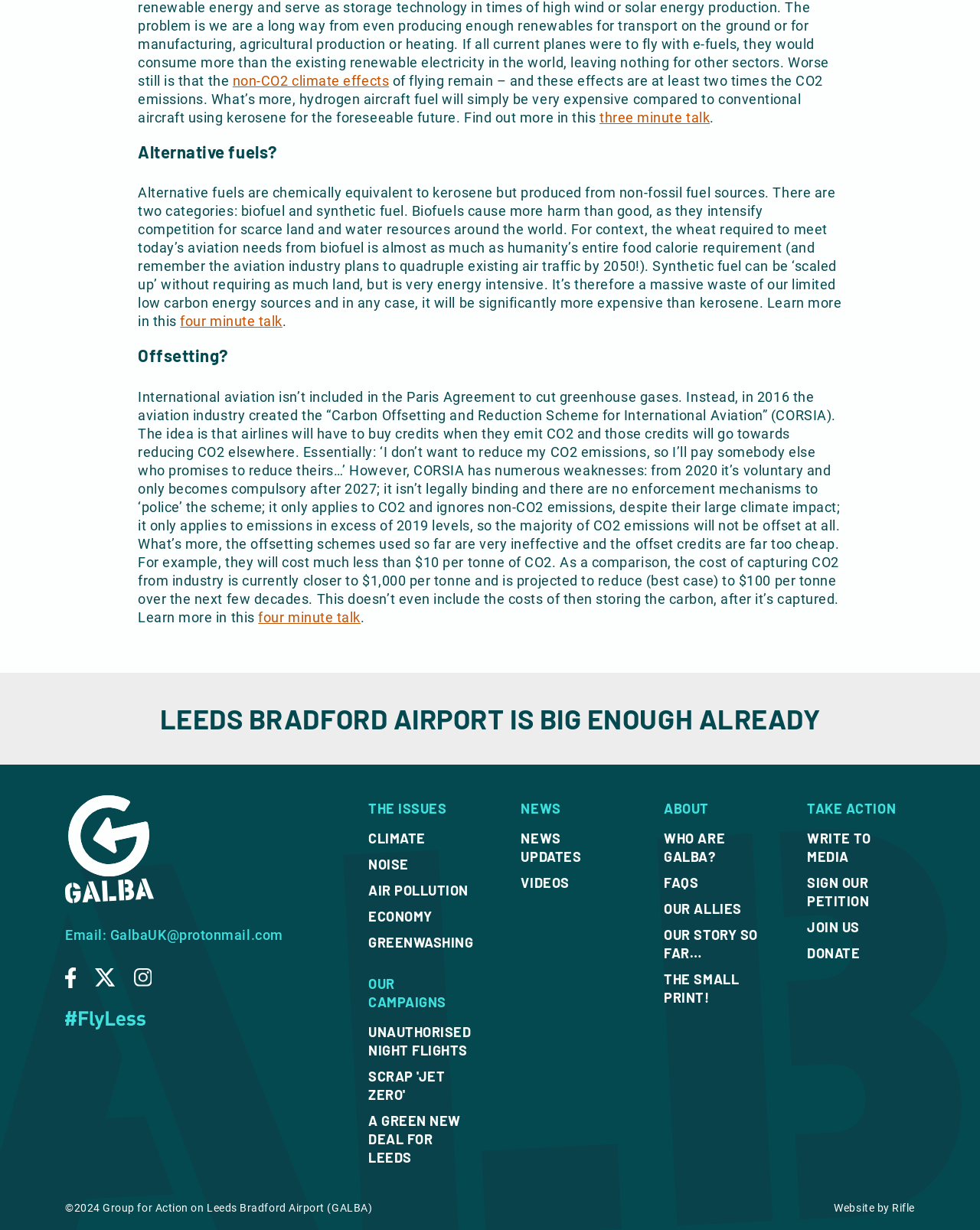Respond to the following question using a concise word or phrase: 
What is the main topic of this webpage?

Leeds Bradford Airport